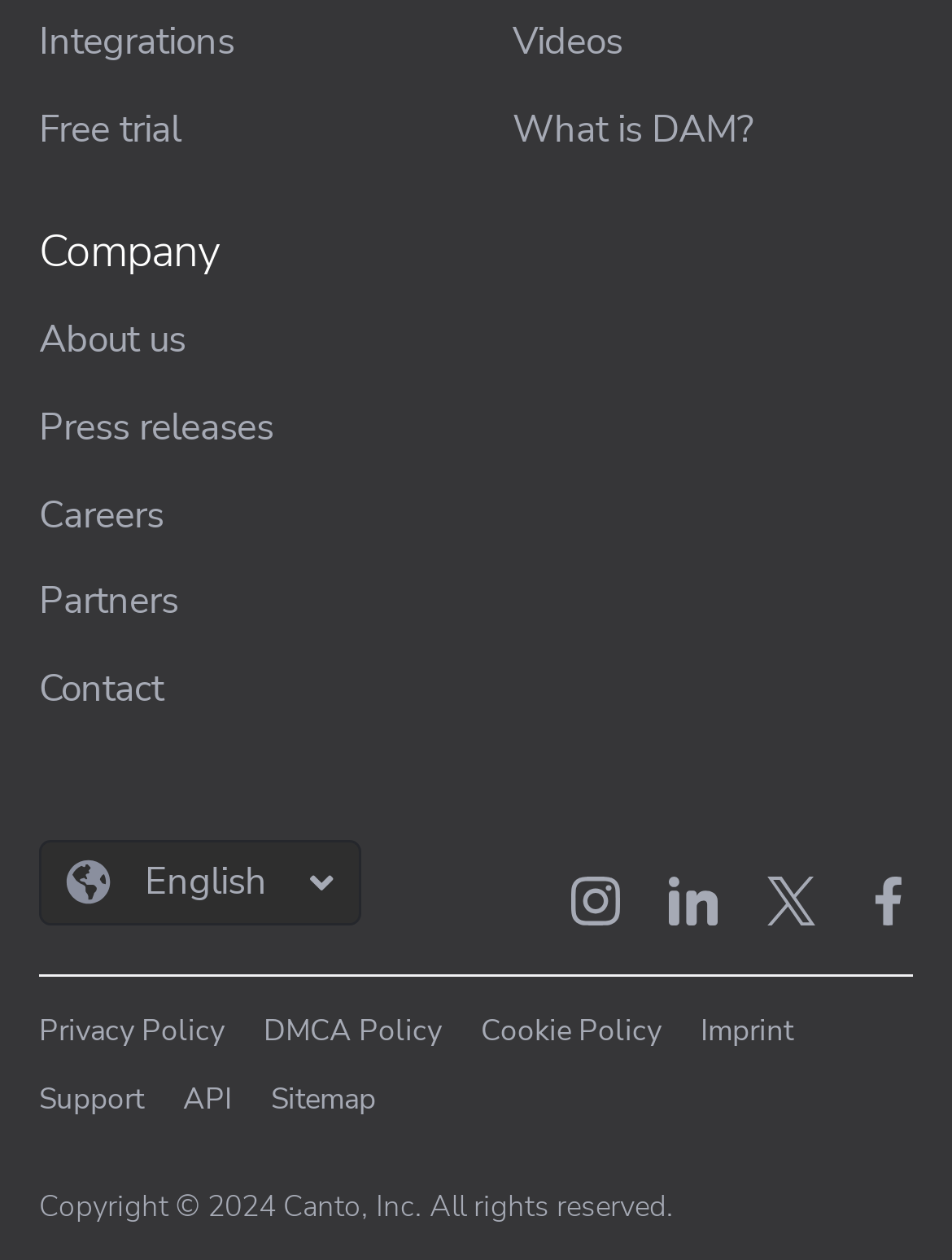How many social media platforms can you follow the company on?
By examining the image, provide a one-word or phrase answer.

4